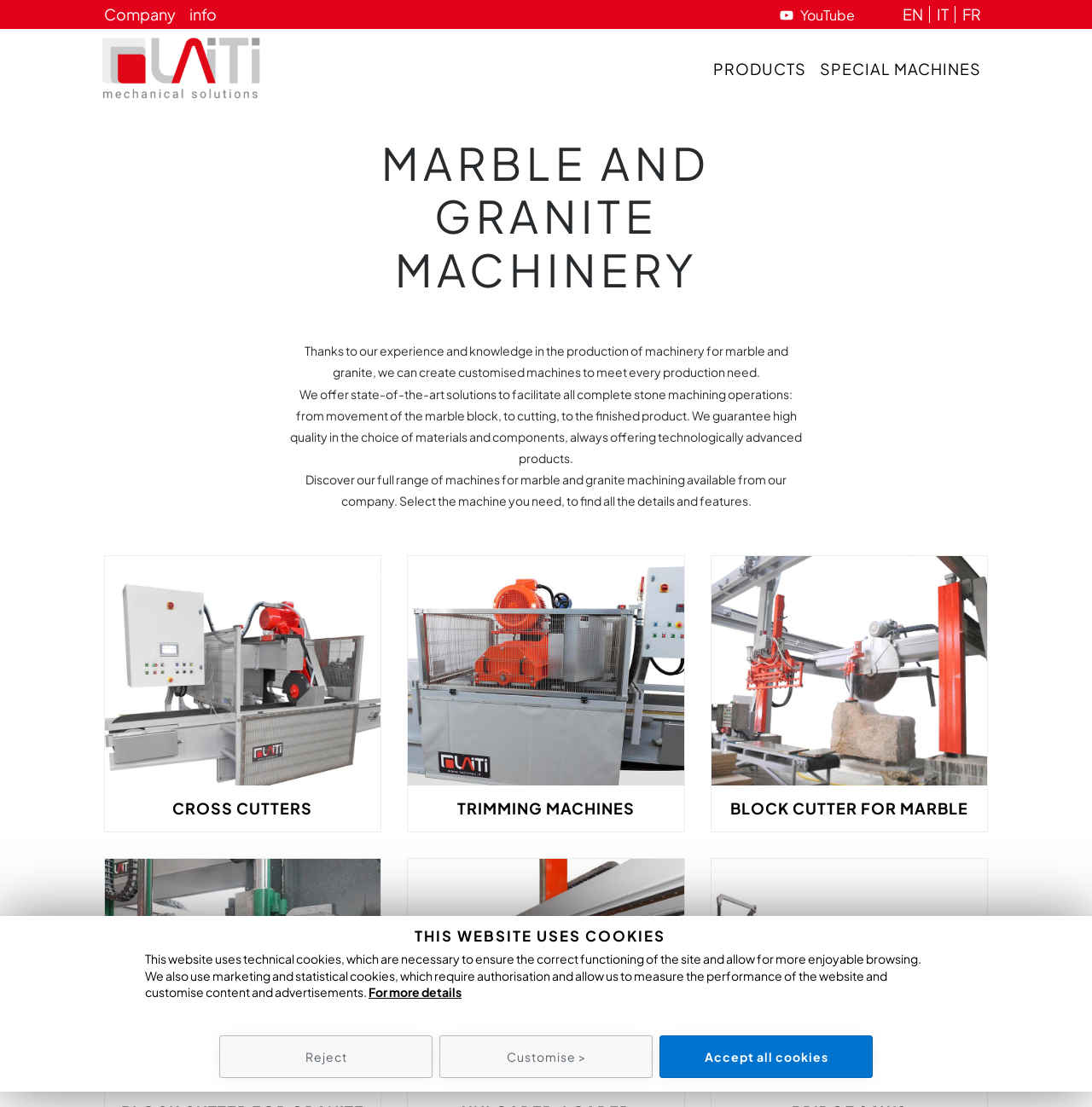Can you find and generate the webpage's heading?

MARBLE AND GRANITE
MACHINERY